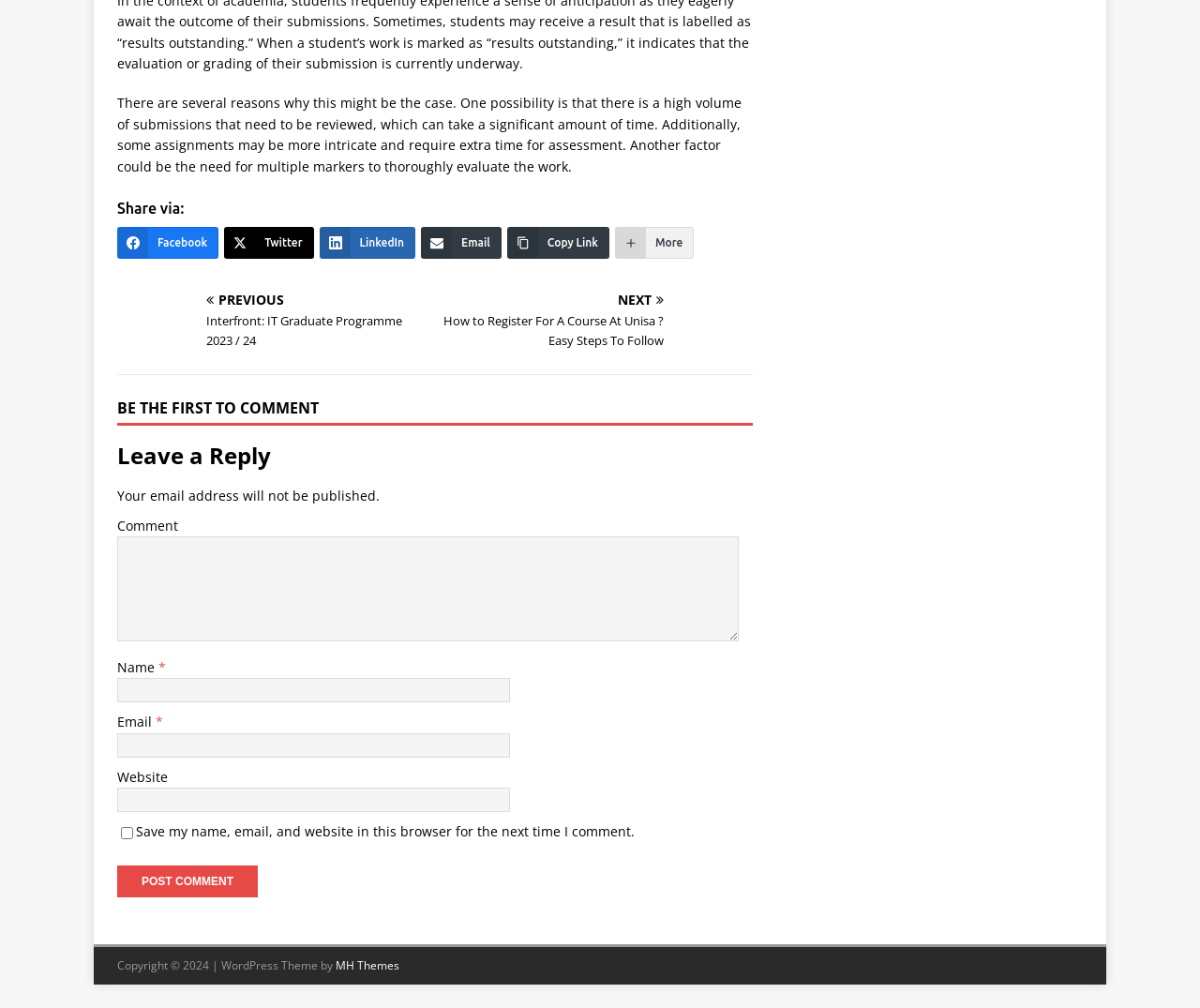Extract the bounding box coordinates for the UI element described as: "parent_node: Email * name="email"".

[0.098, 0.727, 0.425, 0.751]